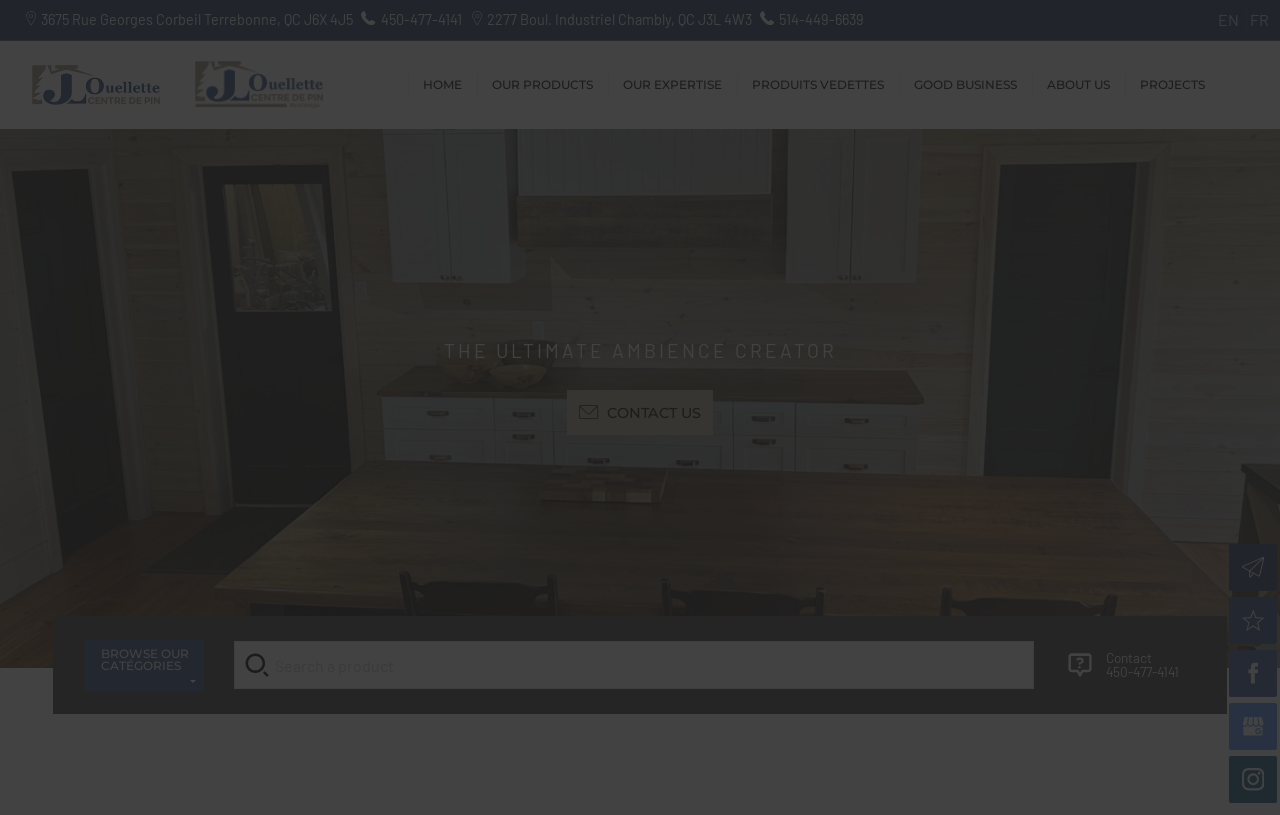Provide the bounding box coordinates for the UI element described in this sentence: "title="google my business"". The coordinates should be four float values between 0 and 1, i.e., [left, top, right, bottom].

[0.96, 0.862, 0.998, 0.921]